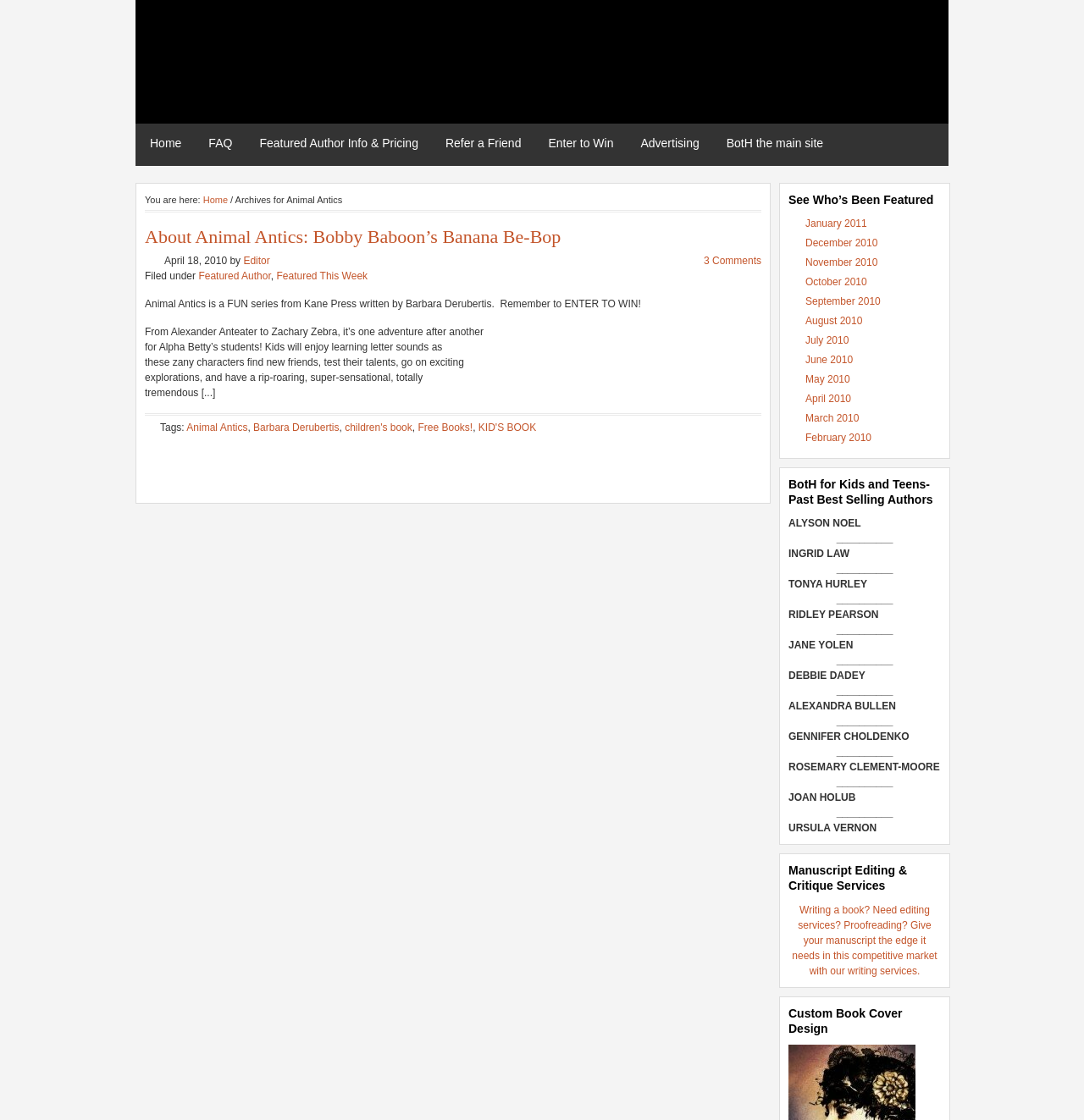Using the element description Home, predict the bounding box coordinates for the UI element. Provide the coordinates in (top-left x, top-left y, bottom-right x, bottom-right y) format with values ranging from 0 to 1.

None